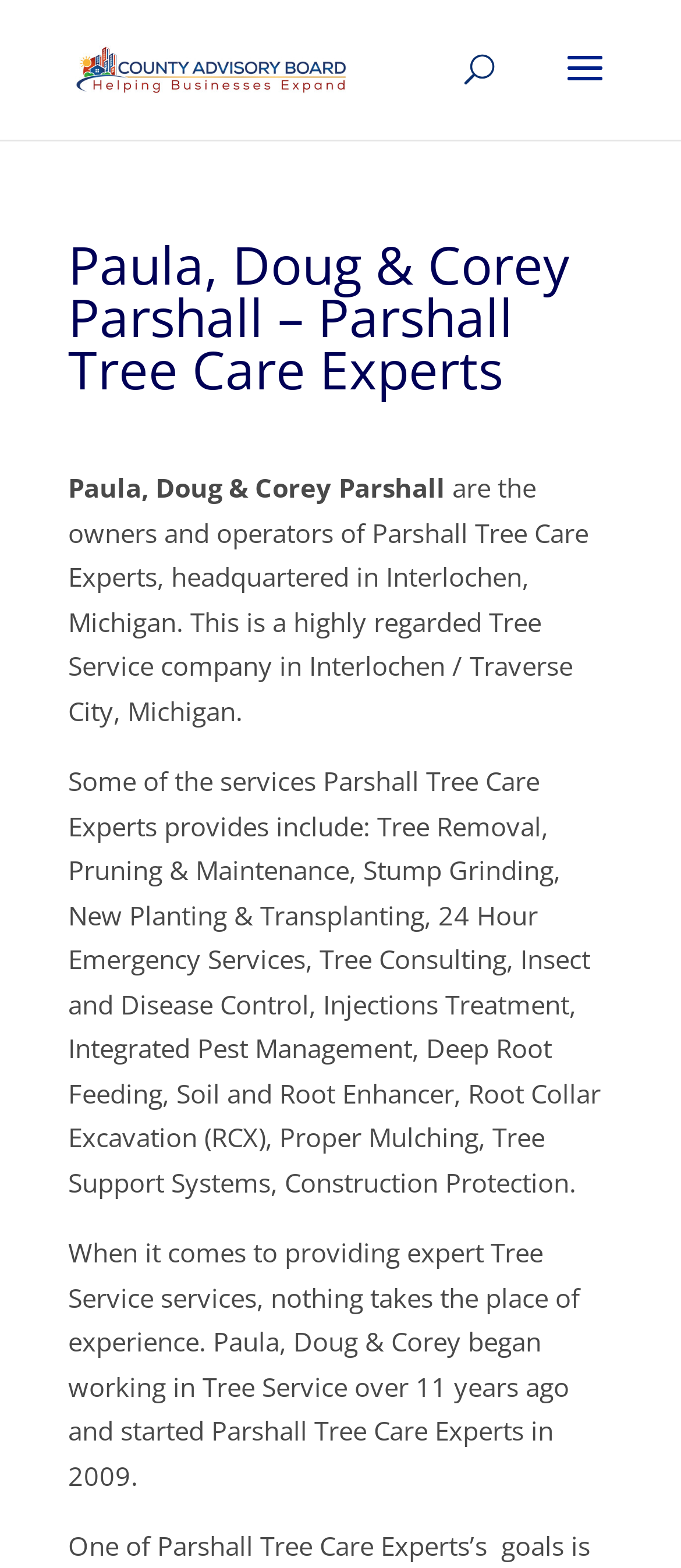What year was Parshall Tree Care Experts started?
Answer the question with as much detail as possible.

According to the webpage content, Paula, Doug & Corey started Parshall Tree Care Experts in 2009, which is mentioned in the paragraph describing their experience in Tree Service.